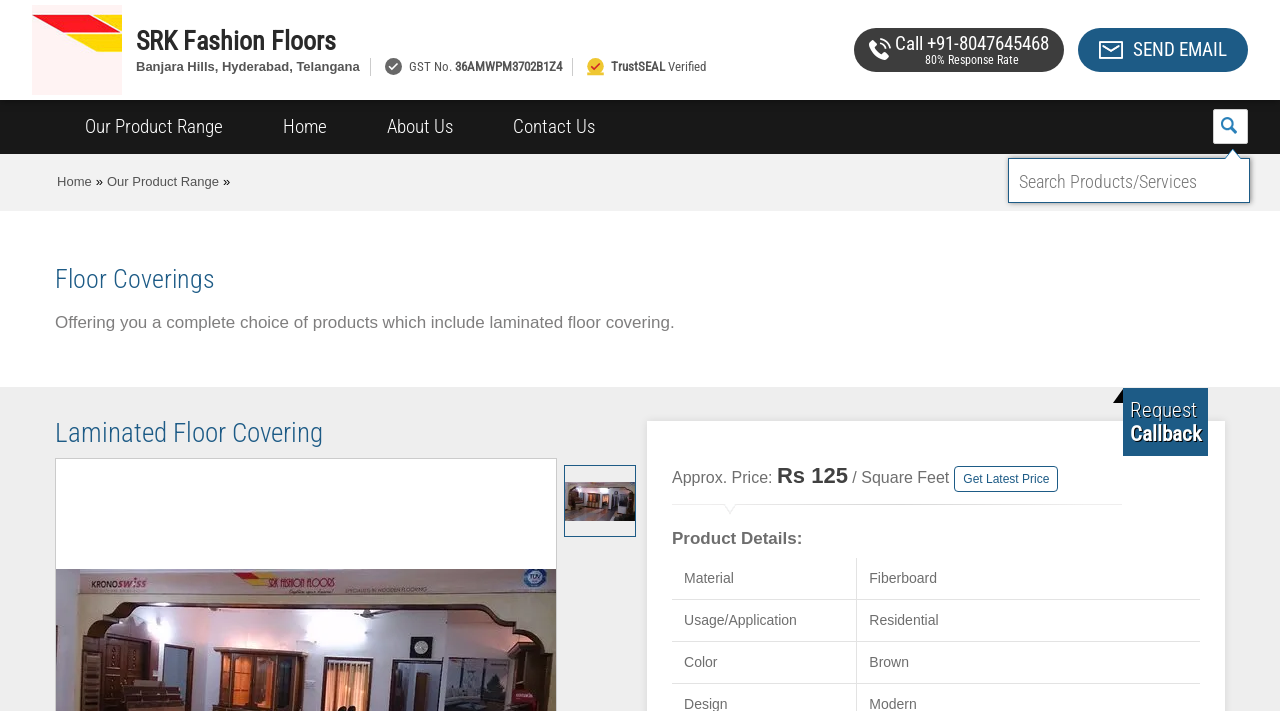Determine the bounding box coordinates for the clickable element to execute this instruction: "Get Latest Price". Provide the coordinates as four float numbers between 0 and 1, i.e., [left, top, right, bottom].

[0.753, 0.664, 0.82, 0.684]